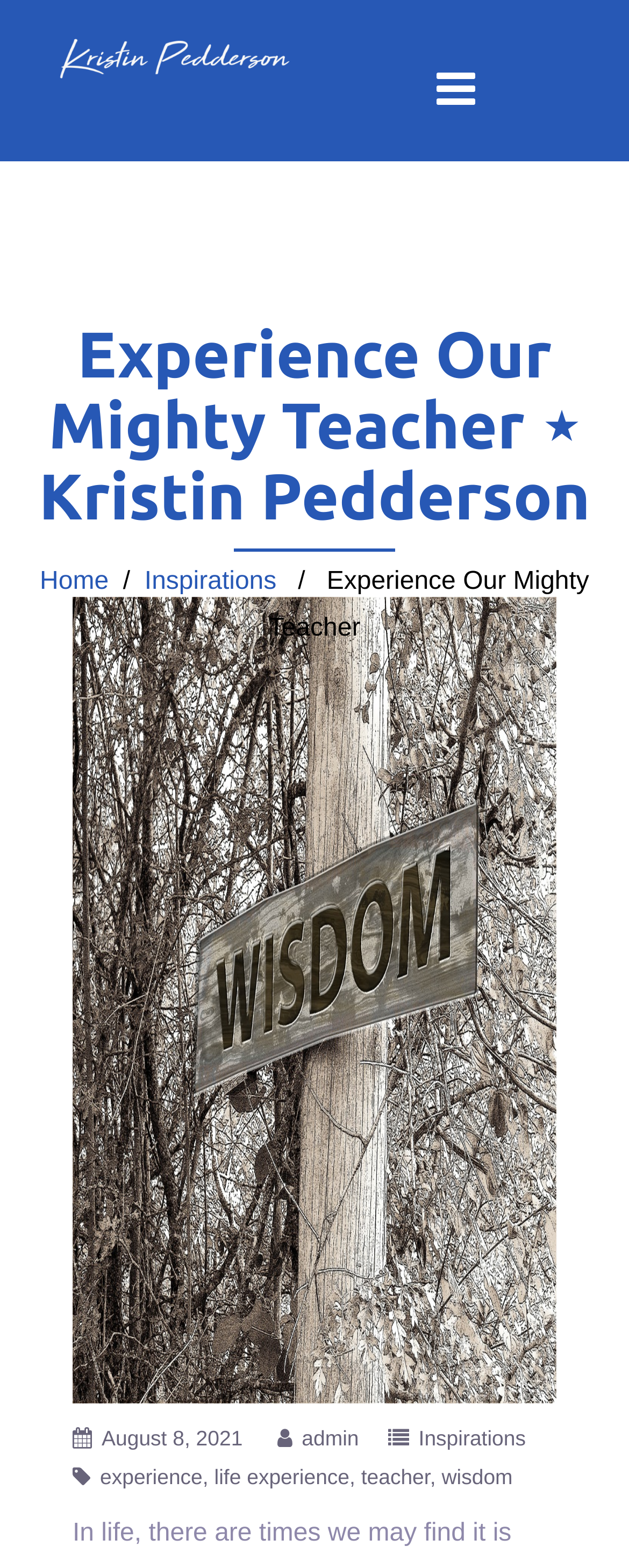Locate the bounding box coordinates of the clickable element to fulfill the following instruction: "Visit the inspirations page". Provide the coordinates as four float numbers between 0 and 1 in the format [left, top, right, bottom].

[0.665, 0.91, 0.836, 0.925]